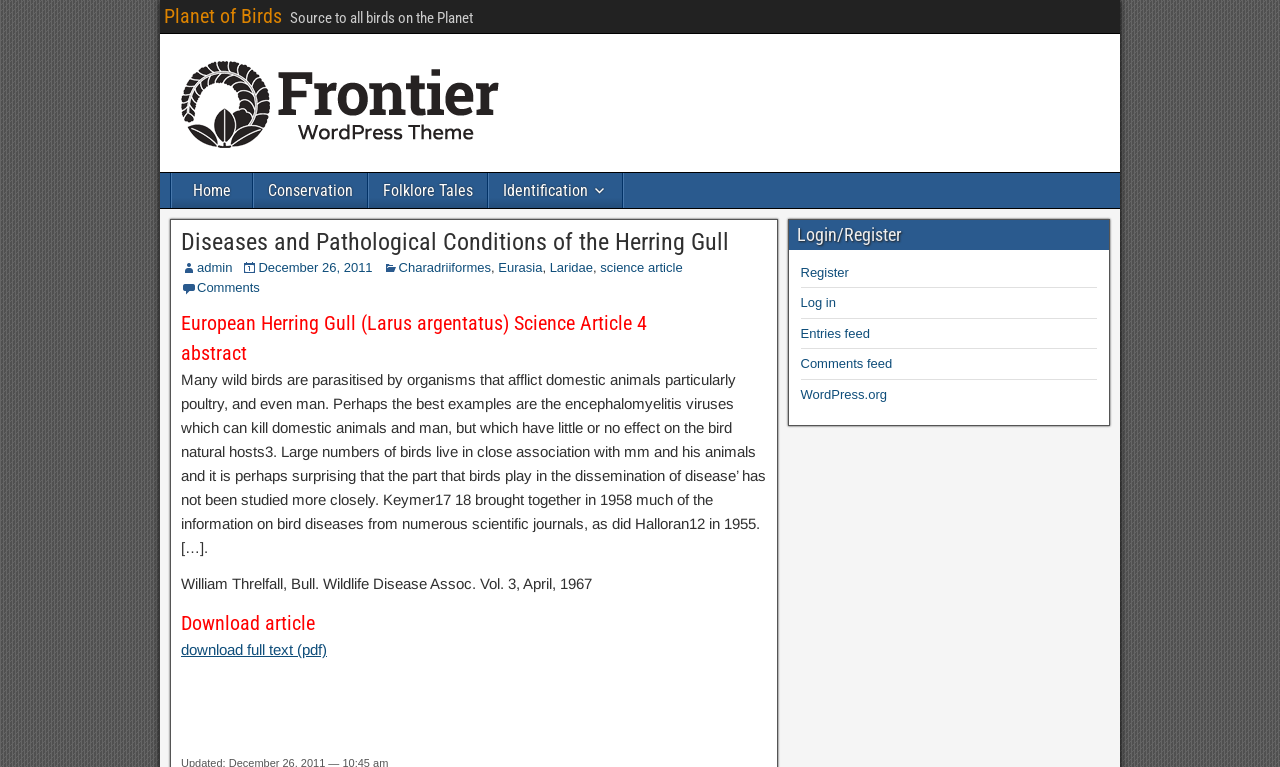What is the name of the bird species discussed in the article?
Can you give a detailed and elaborate answer to the question?

I determined the answer by looking at the heading 'Diseases and Pathological Conditions of the Herring Gull' and the subheading 'European Herring Gull (Larus argentatus) Science Article 4', which suggests that the article is about the Herring Gull bird species.